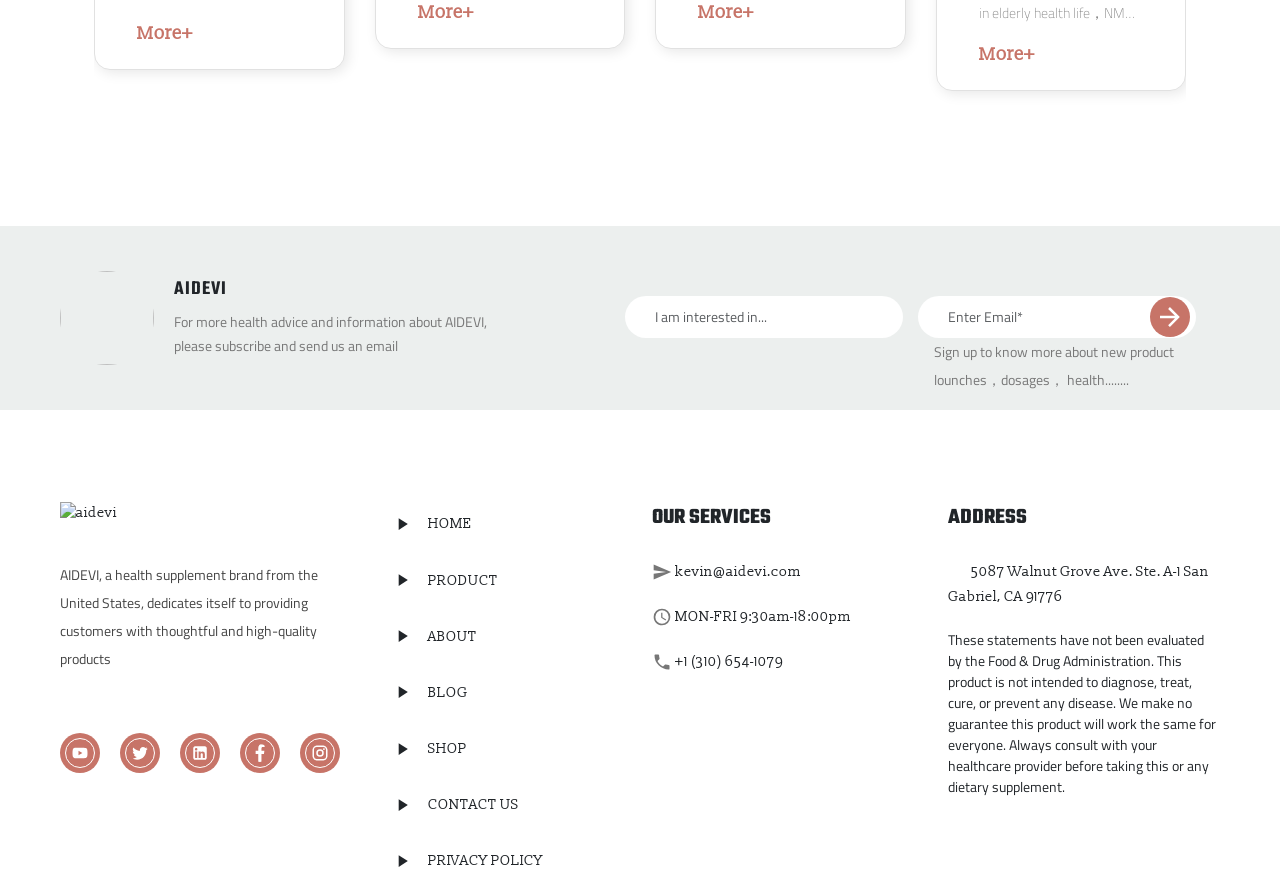Can you show the bounding box coordinates of the region to click on to complete the task described in the instruction: "Enter email address"?

[0.717, 0.339, 0.934, 0.387]